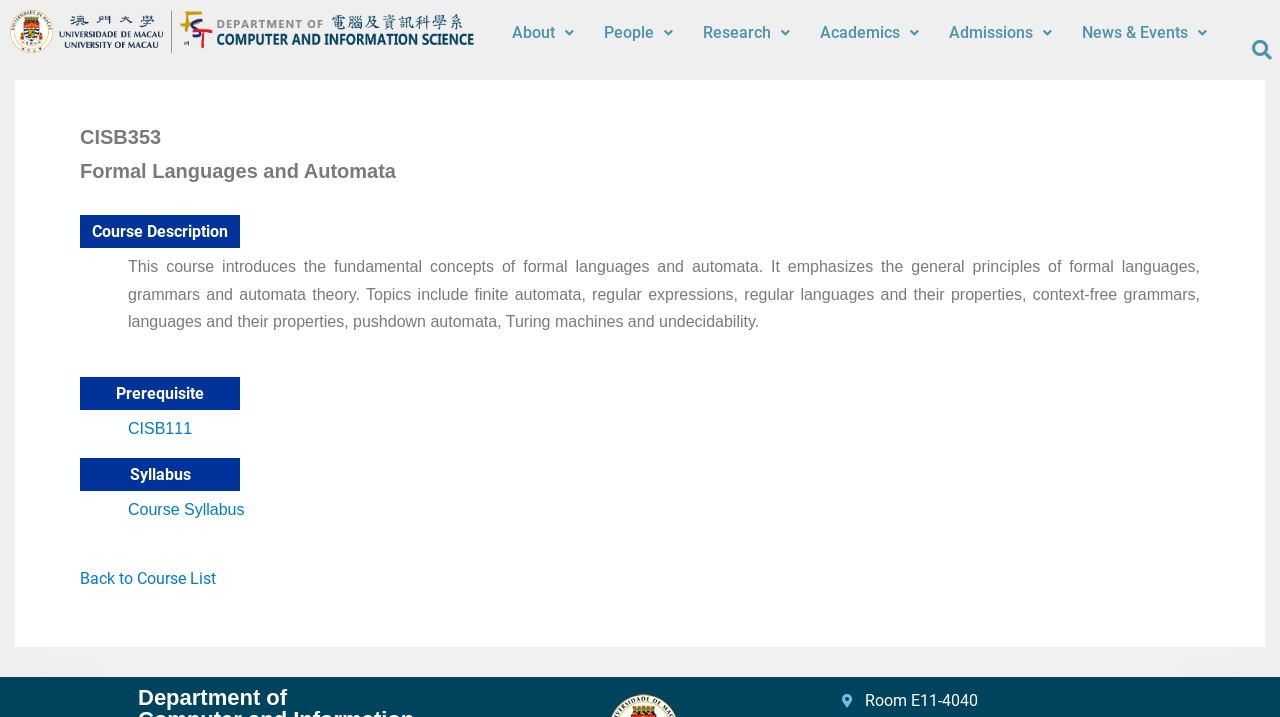Where is the course located?
Carefully analyze the image and provide a detailed answer to the question.

The location of the course can be found at the bottom of the webpage, where it is written as 'Room E11-4040'.